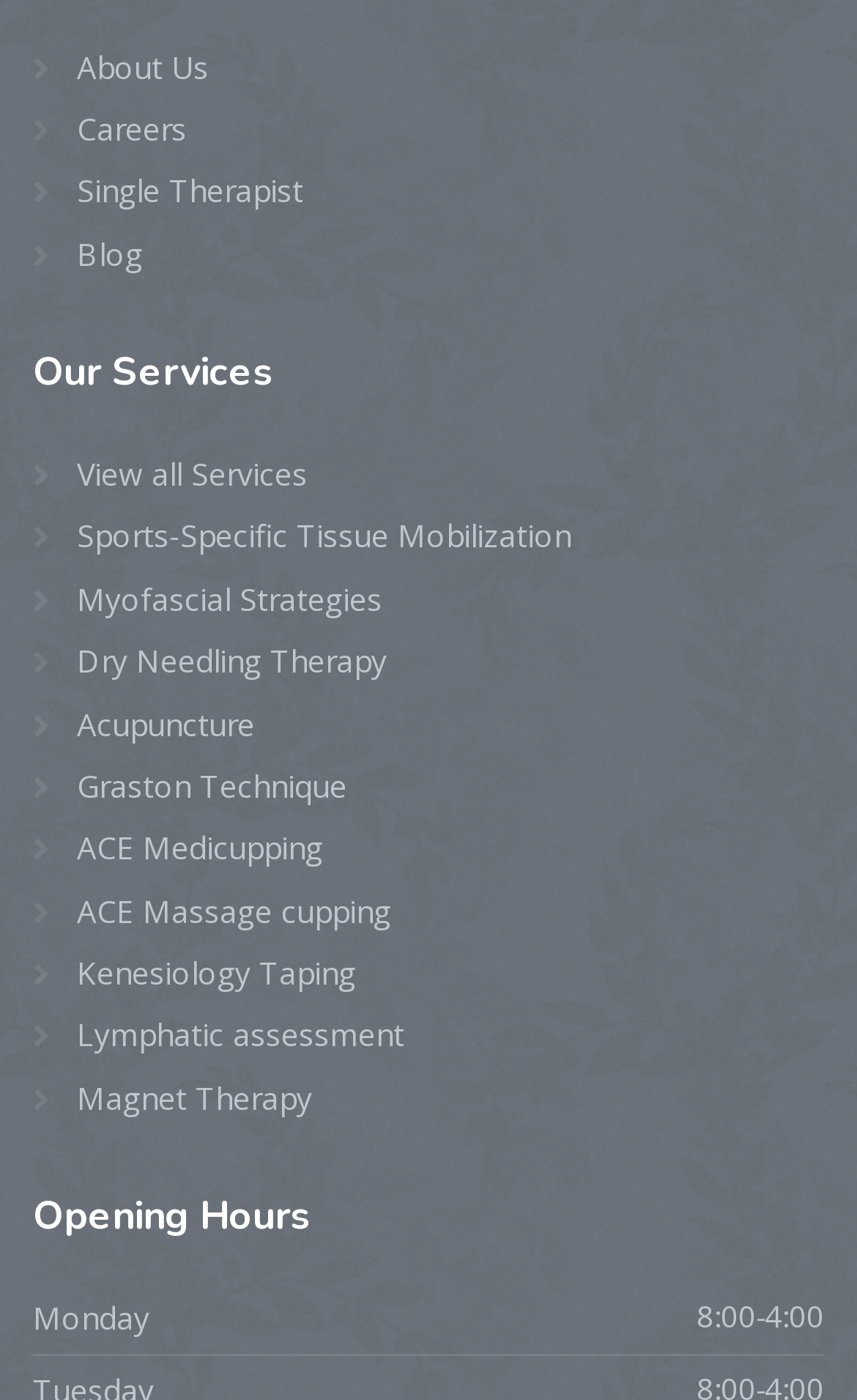Using the information shown in the image, answer the question with as much detail as possible: How many services are listed?

I counted the number of links under the 'Our Services' heading, and there are 12 services listed, including 'Sports-Specific Tissue Mobilization', 'Myofascial Strategies', and 'Acupuncture'.